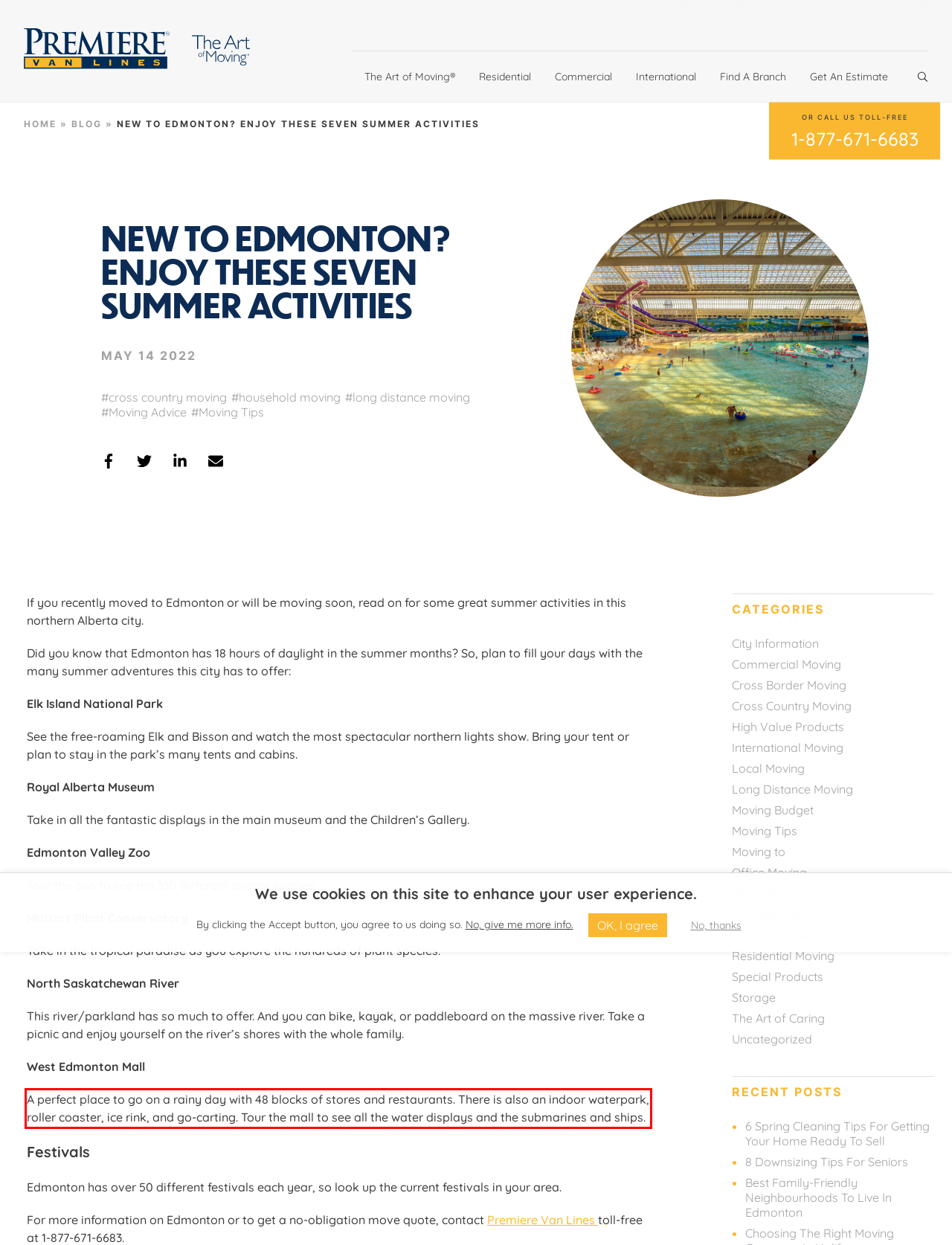Examine the screenshot of the webpage, locate the red bounding box, and perform OCR to extract the text contained within it.

A perfect place to go on a rainy day with 48 blocks of stores and restaurants. There is also an indoor waterpark, roller coaster, ice rink, and go-carting. Tour the mall to see all the water displays and the submarines and ships.